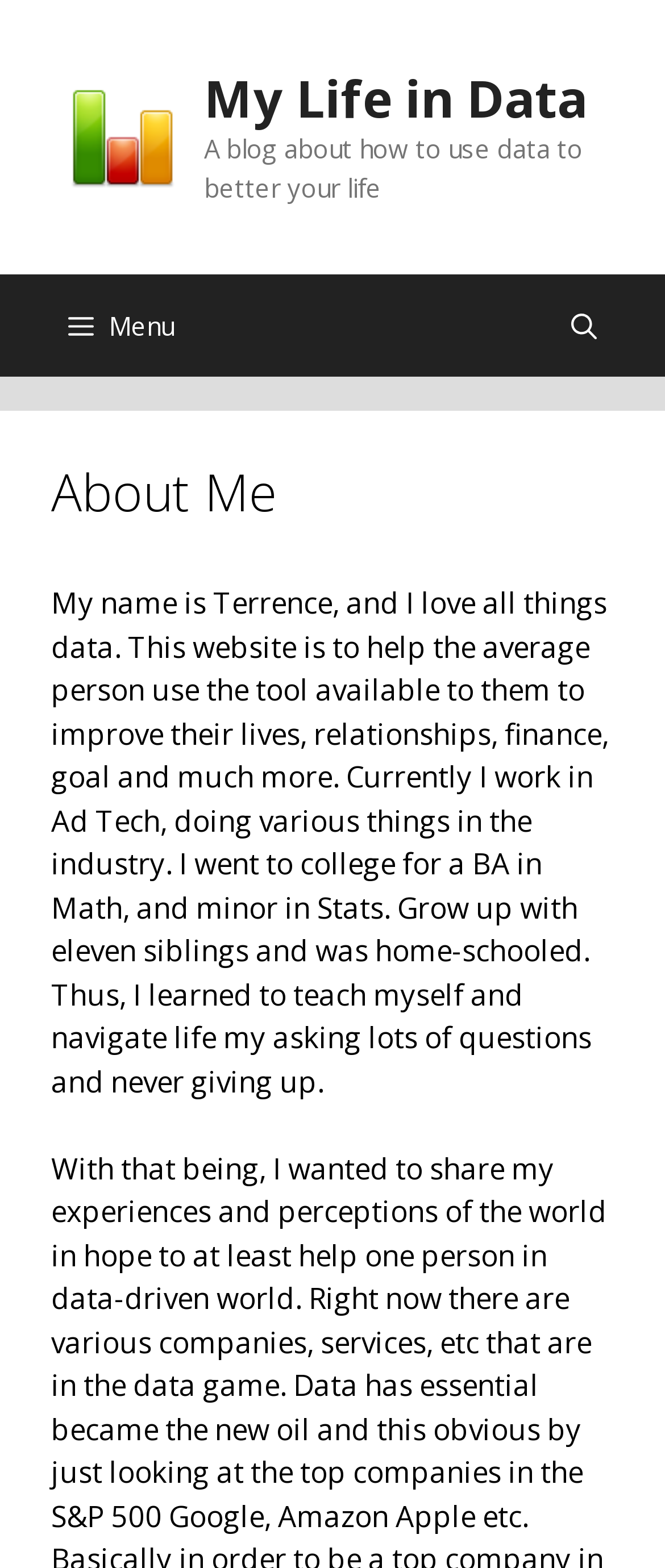Given the element description: "Menu", predict the bounding box coordinates of this UI element. The coordinates must be four float numbers between 0 and 1, given as [left, top, right, bottom].

[0.051, 0.175, 0.313, 0.24]